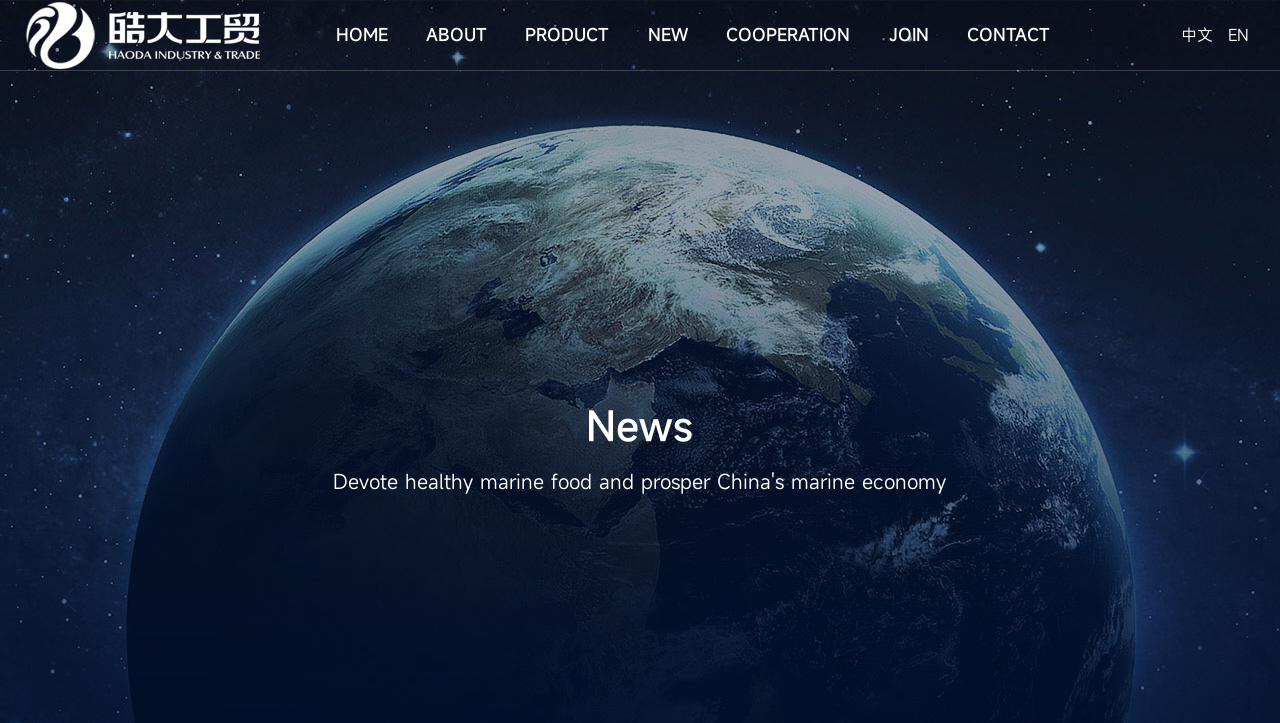Utilize the details in the image to give a detailed response to the question: How many news sections are there?

I found one heading element with the text 'News', which suggests that there is only one news section on the webpage.